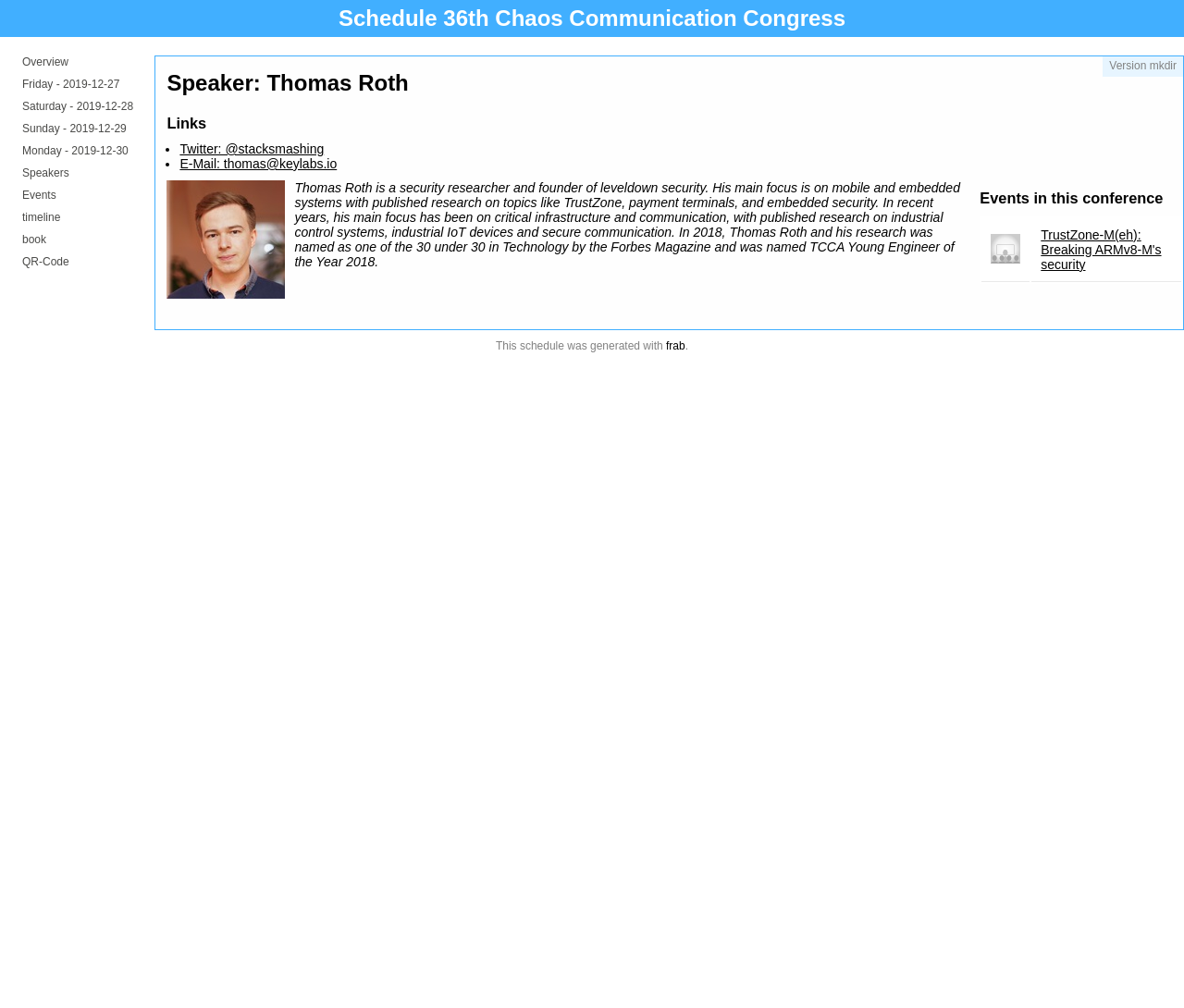How many days are covered in the conference schedule?
Please provide a single word or phrase in response based on the screenshot.

4 days